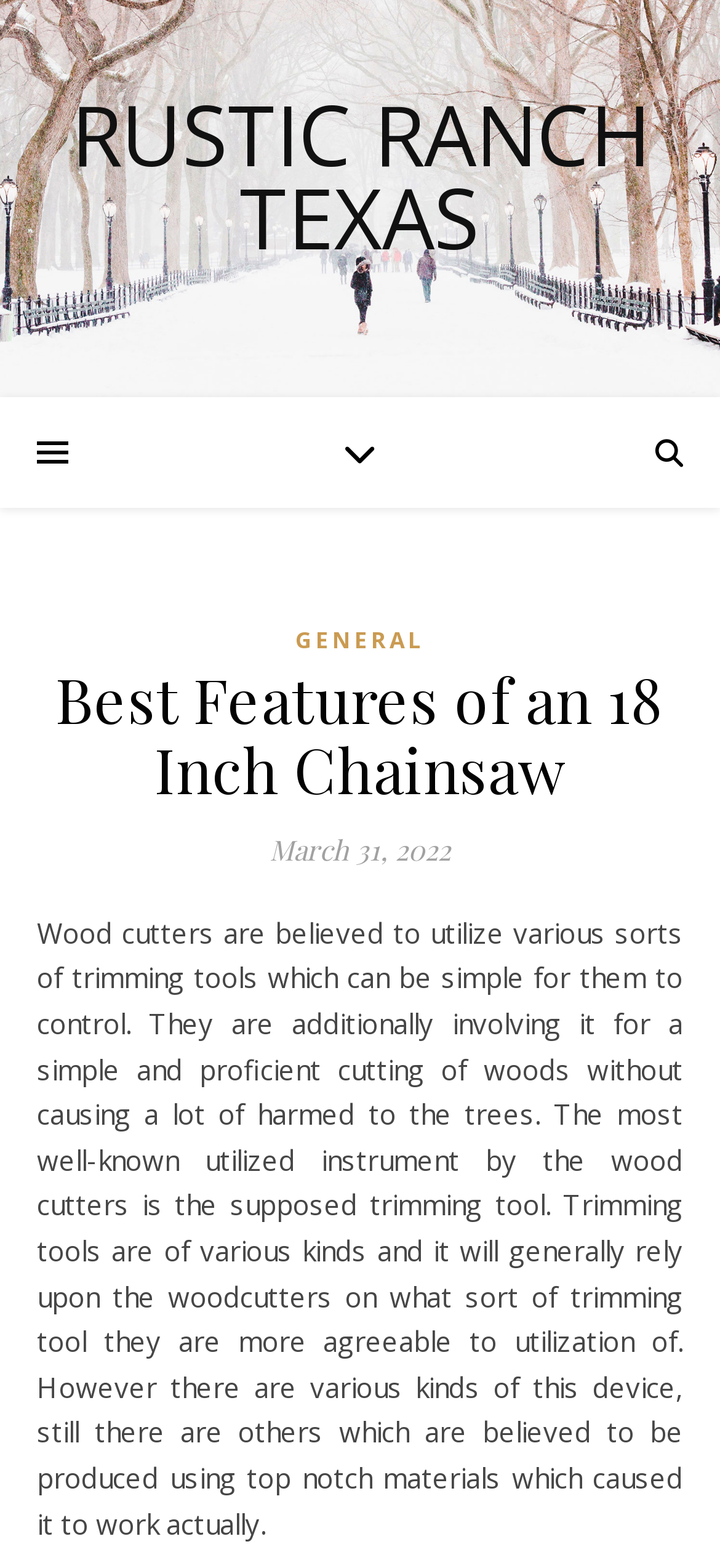Create a full and detailed caption for the entire webpage.

The webpage appears to be an article about the best features of an 18-inch chainsaw. At the top of the page, there is a link to "RUSTIC RANCH TEXAS" that spans the entire width of the page. Below this link, there is a header section that takes up about half of the page's width. Within this header section, there are two links: "GENERAL" on the left and a heading that reads "Best Features of an 18 Inch Chainsaw" on the right. 

To the right of the heading, there is a static text element that displays the date "March 31, 2022". Below the header section, there is a large block of text that occupies most of the page's width. This text discusses the use of trimming tools by woodcutters, specifically the benefits of using high-quality trimming tools for efficient and safe wood cutting.